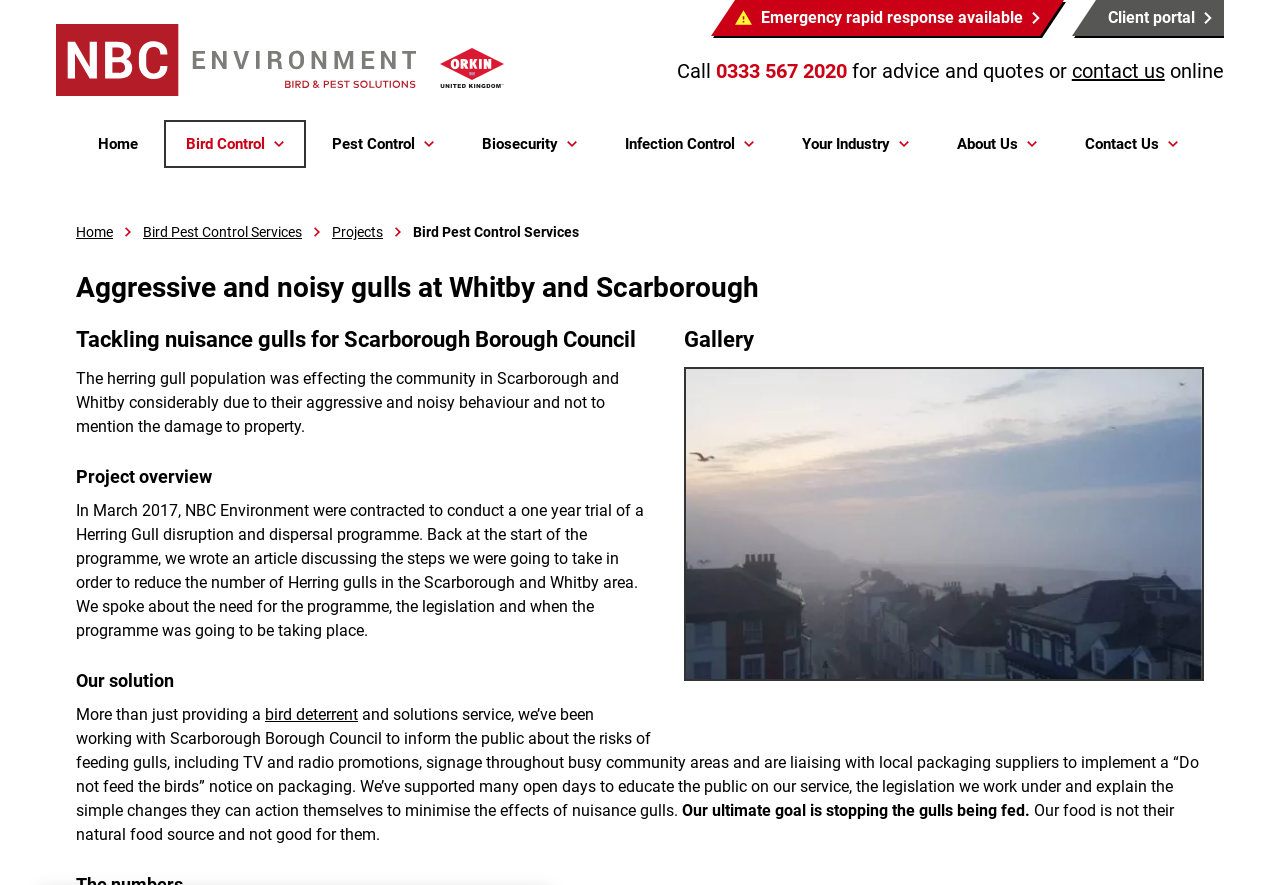Find the bounding box coordinates for the area you need to click to carry out the instruction: "Read more about the 'Project overview'". The coordinates should be four float numbers between 0 and 1, indicated as [left, top, right, bottom].

[0.059, 0.48, 0.941, 0.511]